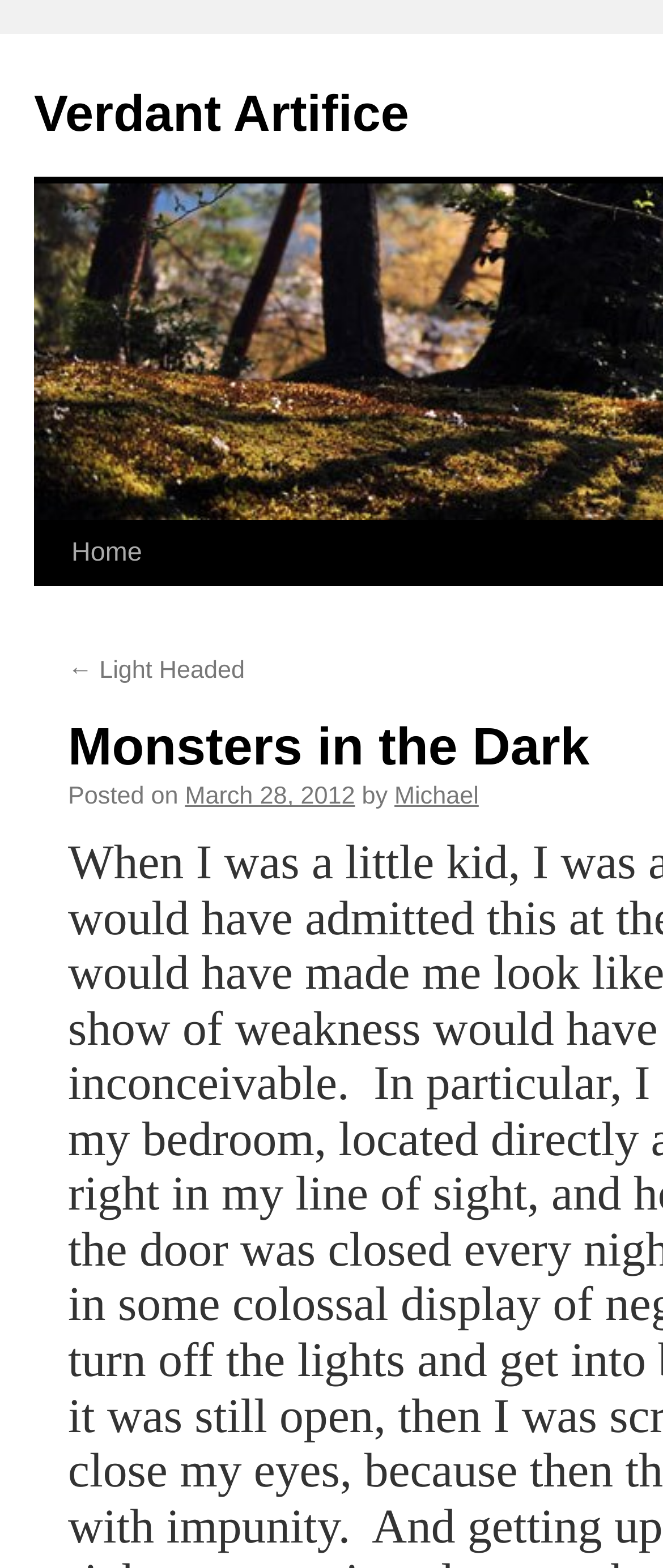Who is the author of the latest article? Examine the screenshot and reply using just one word or a brief phrase.

Michael